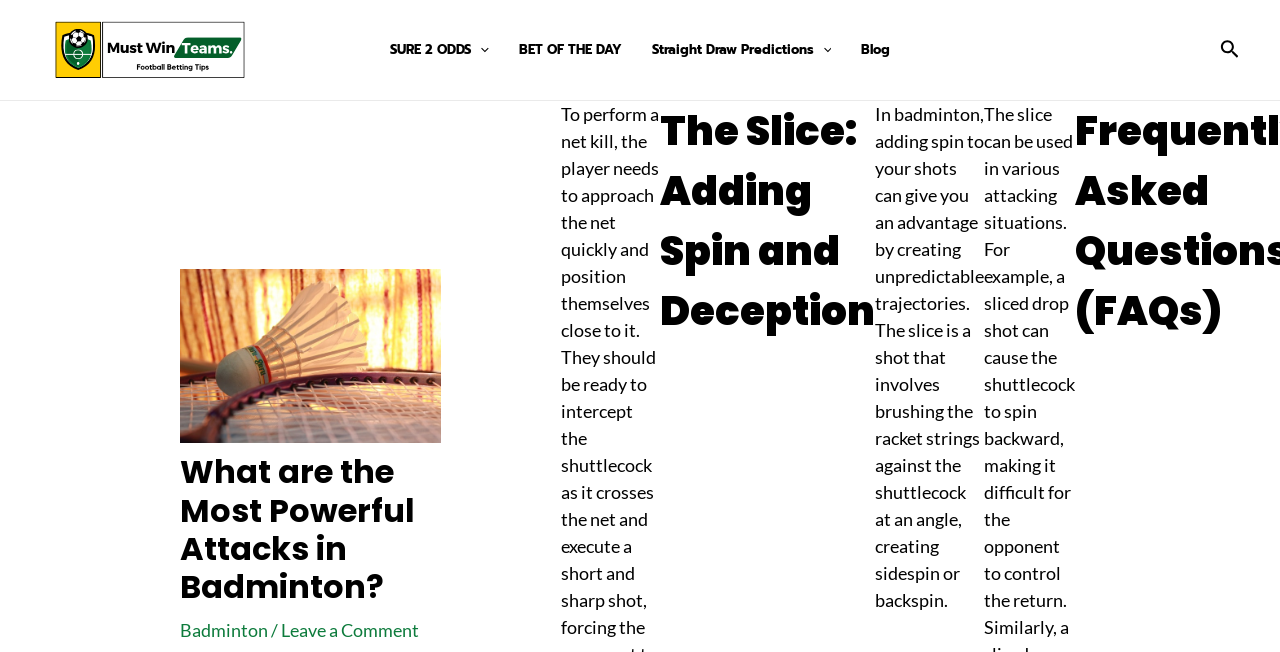Provide the bounding box coordinates of the area you need to click to execute the following instruction: "Browse services".

None